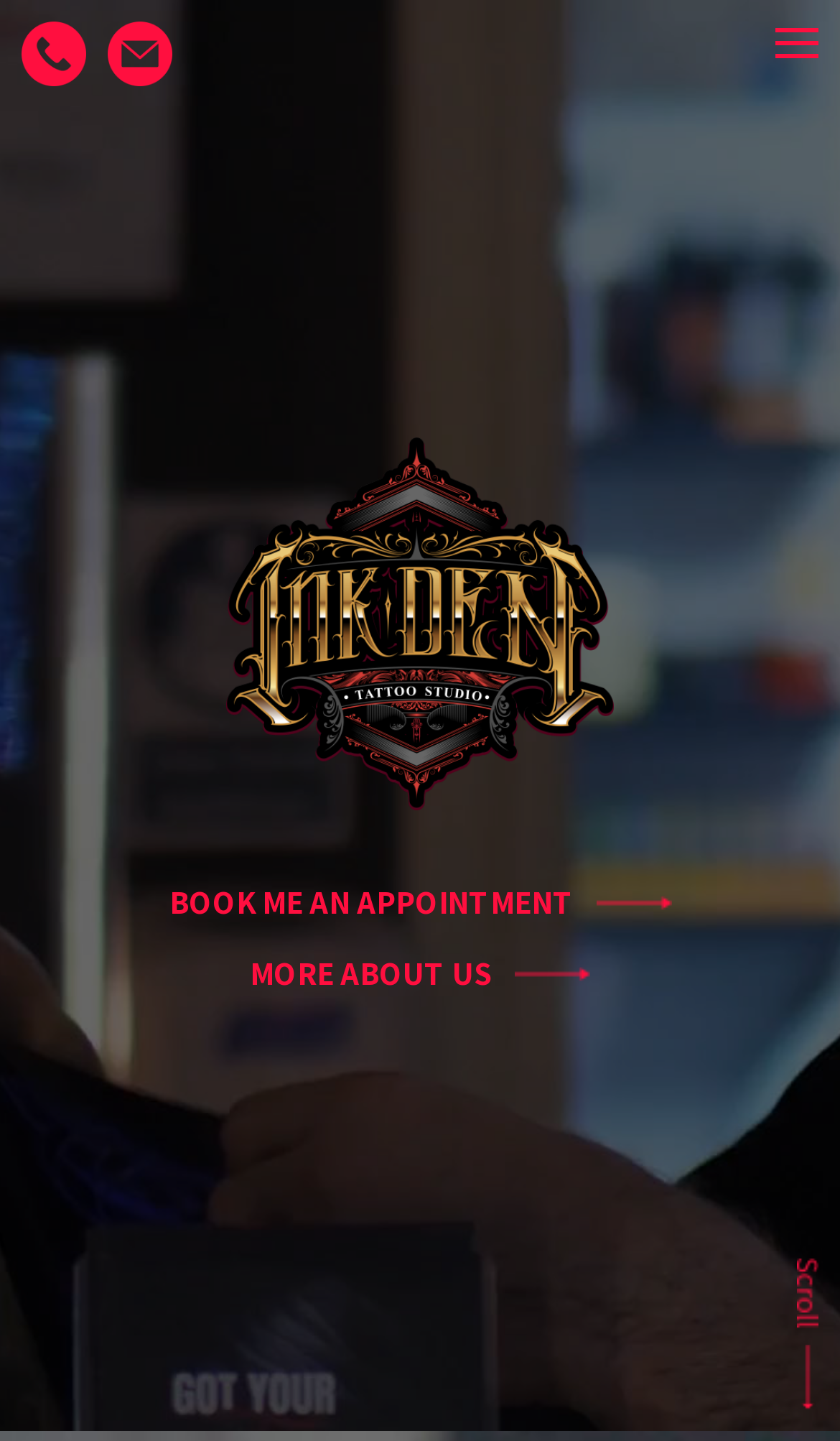Locate the coordinates of the bounding box for the clickable region that fulfills this instruction: "Follow 5GAA on LinkedIn".

None